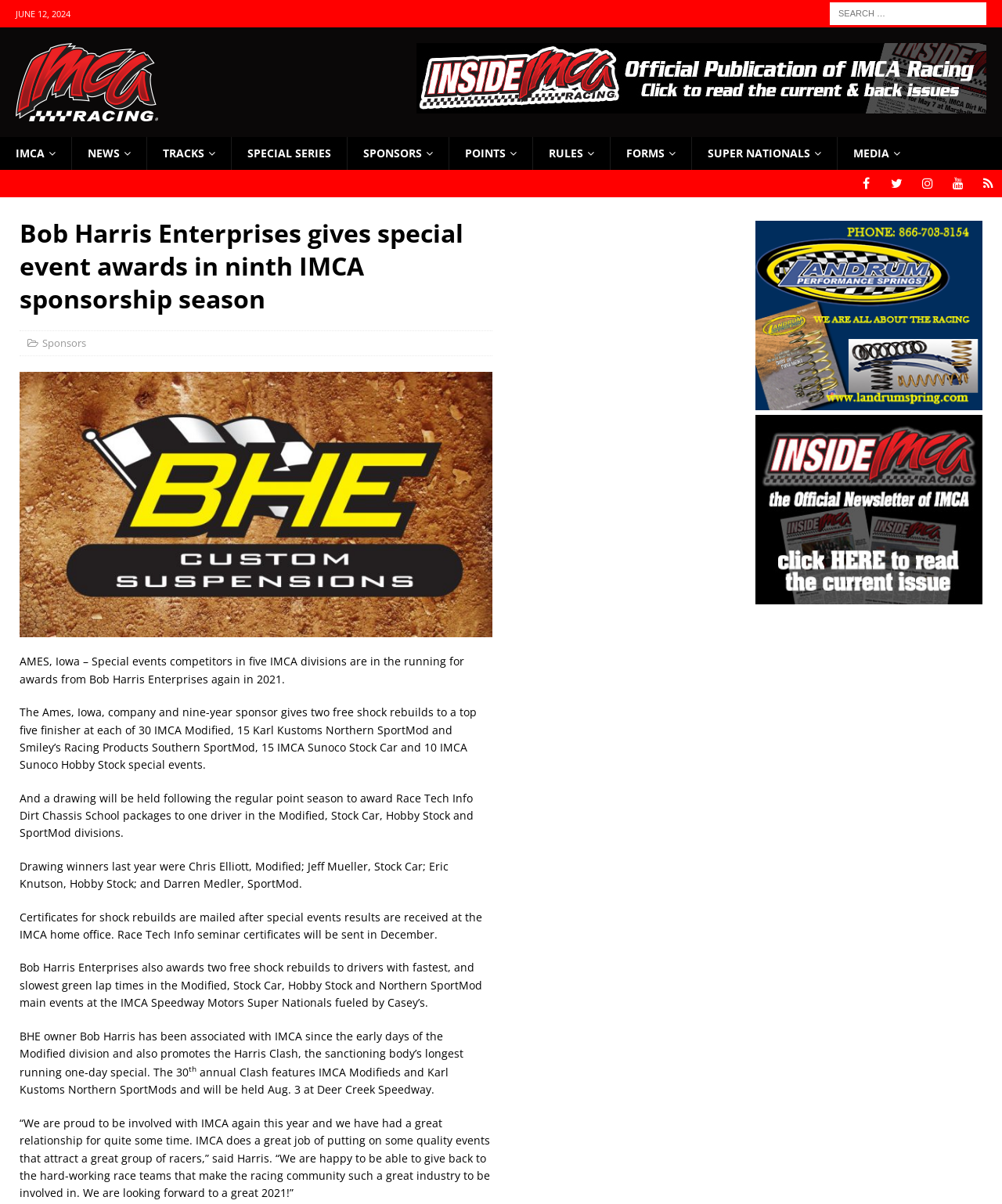Can you find the bounding box coordinates of the area I should click to execute the following instruction: "Read news"?

[0.071, 0.114, 0.146, 0.141]